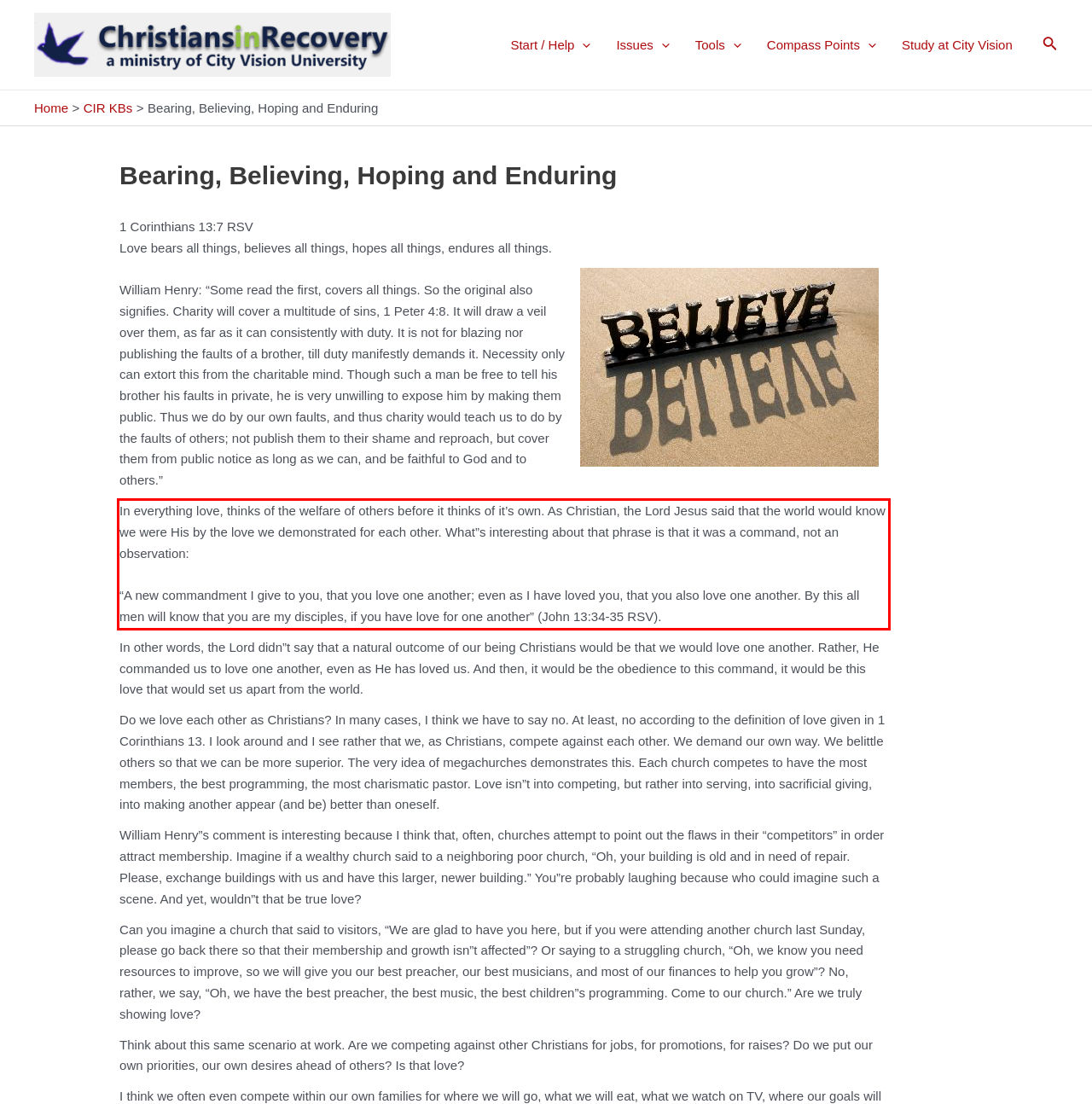You are provided with a webpage screenshot that includes a red rectangle bounding box. Extract the text content from within the bounding box using OCR.

In everything love, thinks of the welfare of others before it thinks of it’s own. As Christian, the Lord Jesus said that the world would know we were His by the love we demonstrated for each other. What”s interesting about that phrase is that it was a command, not an observation: “A new commandment I give to you, that you love one another; even as I have loved you, that you also love one another. By this all men will know that you are my disciples, if you have love for one another” (John 13:34-35 RSV).